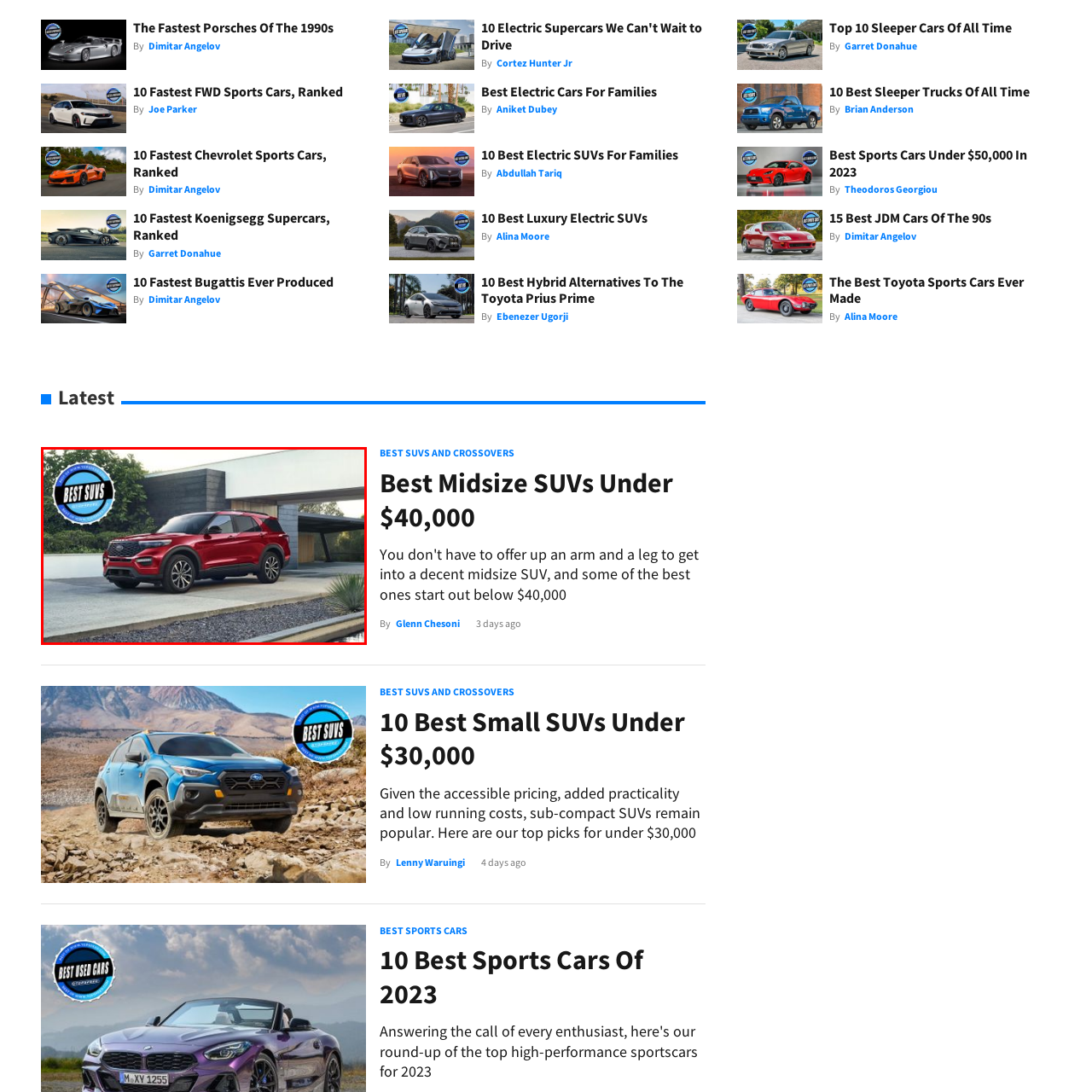What is written on the badge in the top-left corner?
Inspect the image surrounded by the red bounding box and answer the question using a single word or a short phrase.

BEST SUVS